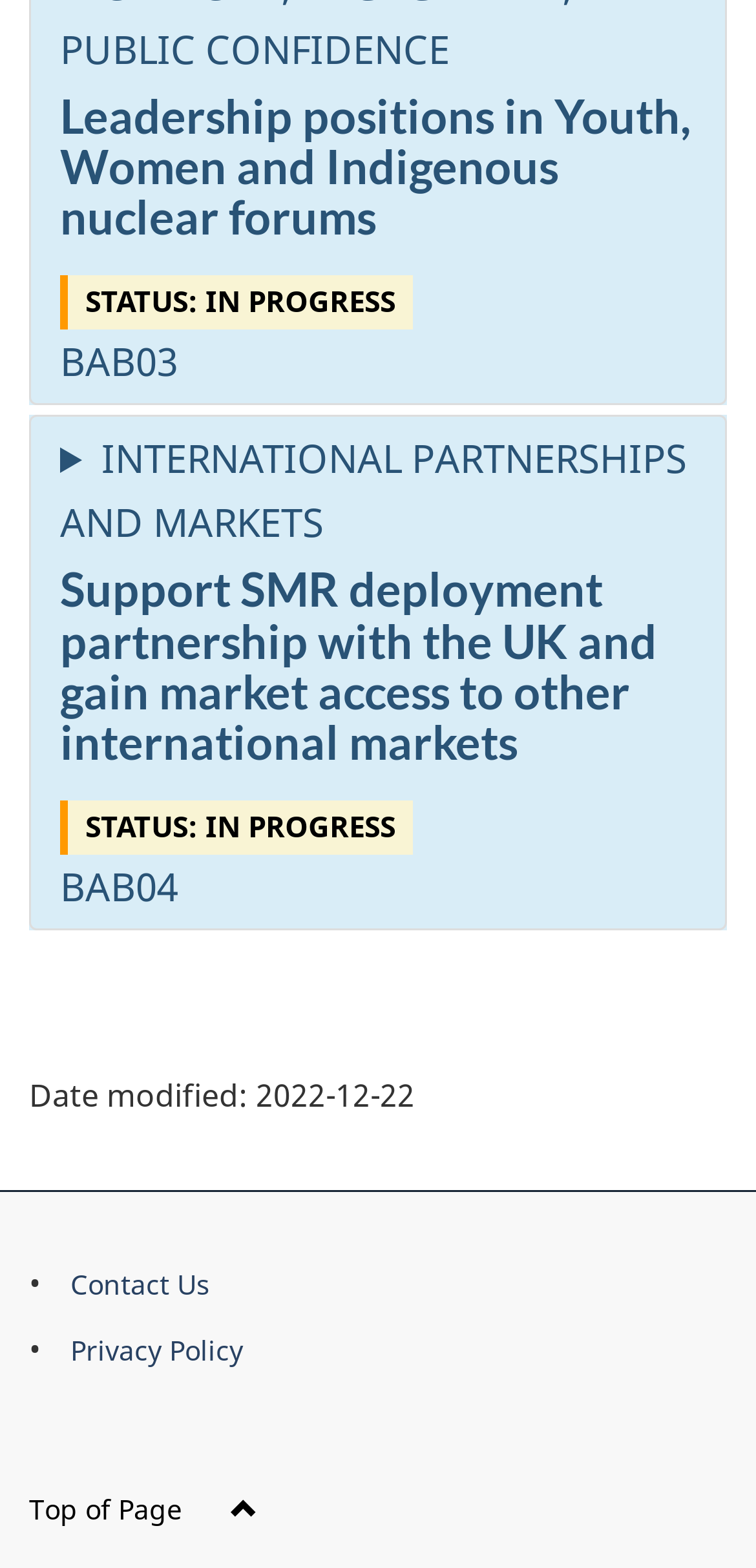Provide the bounding box coordinates of the HTML element described as: "Contact Us Privacy Policy". The bounding box coordinates should be four float numbers between 0 and 1, i.e., [left, top, right, bottom].

[0.038, 0.8, 0.962, 0.885]